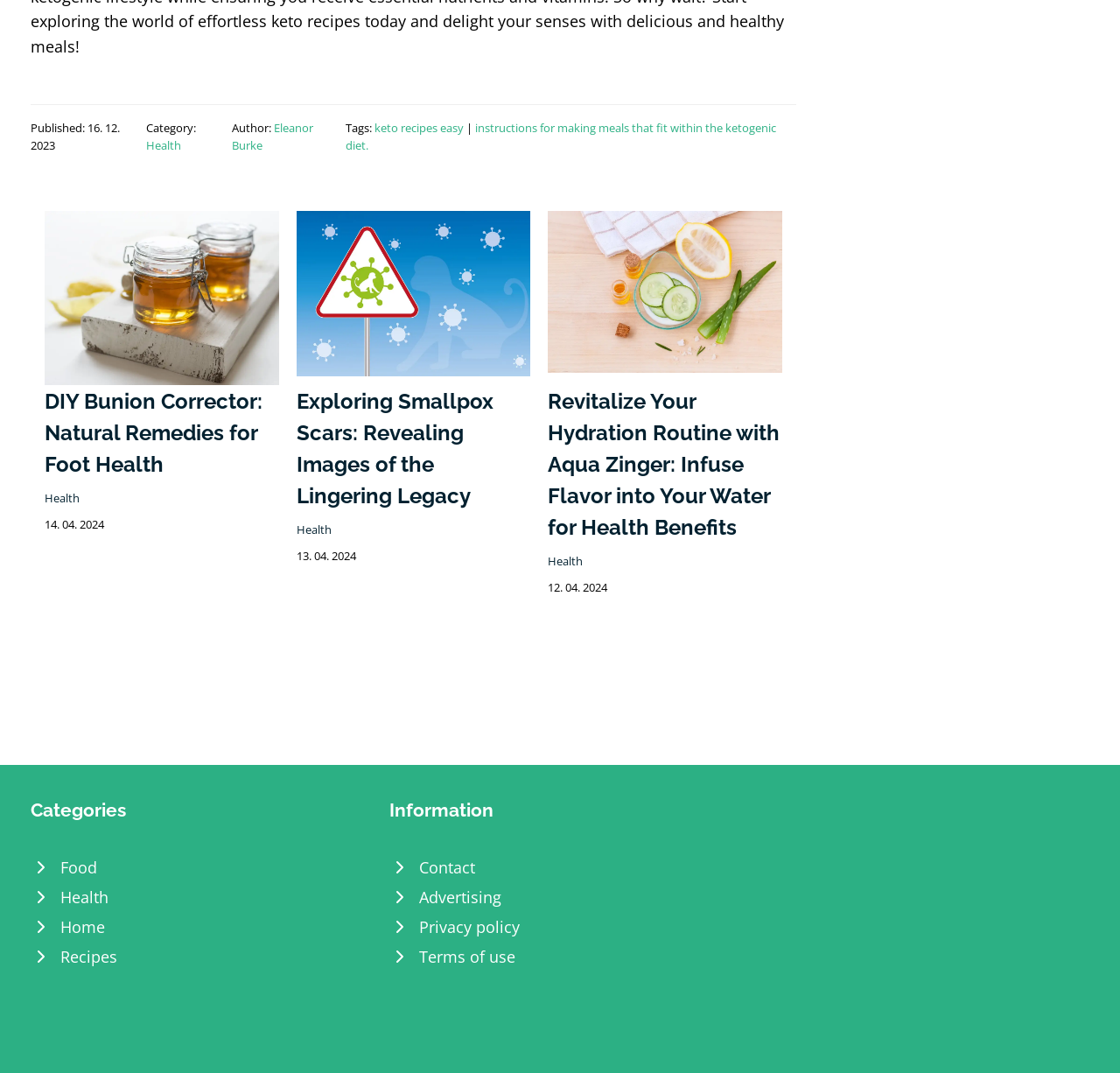Indicate the bounding box coordinates of the element that must be clicked to execute the instruction: "View the 'Pictures Of Smallpox Scars' image". The coordinates should be given as four float numbers between 0 and 1, i.e., [left, top, right, bottom].

[0.265, 0.196, 0.474, 0.351]